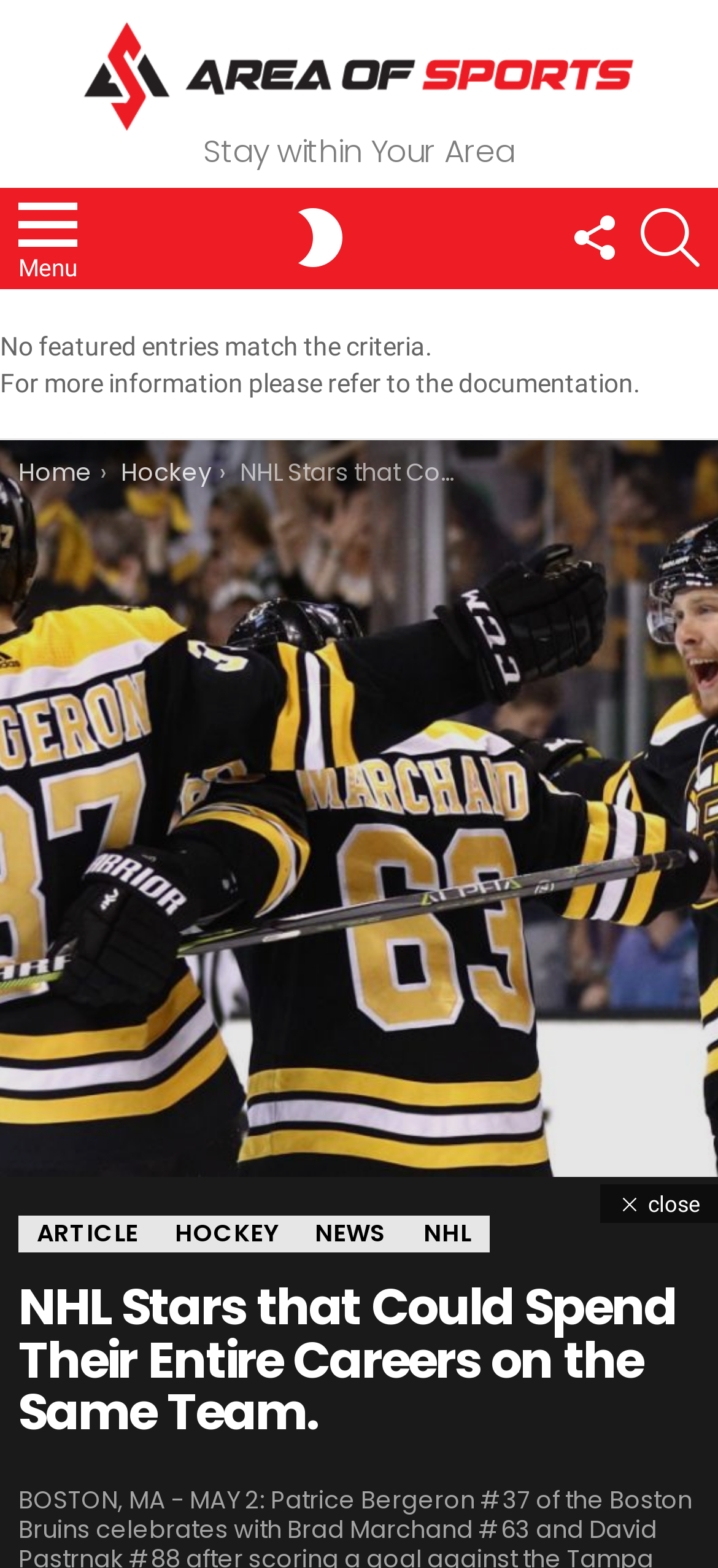Identify the bounding box for the UI element described as: "Menu". The coordinates should be four float numbers between 0 and 1, i.e., [left, top, right, bottom].

[0.026, 0.12, 0.108, 0.184]